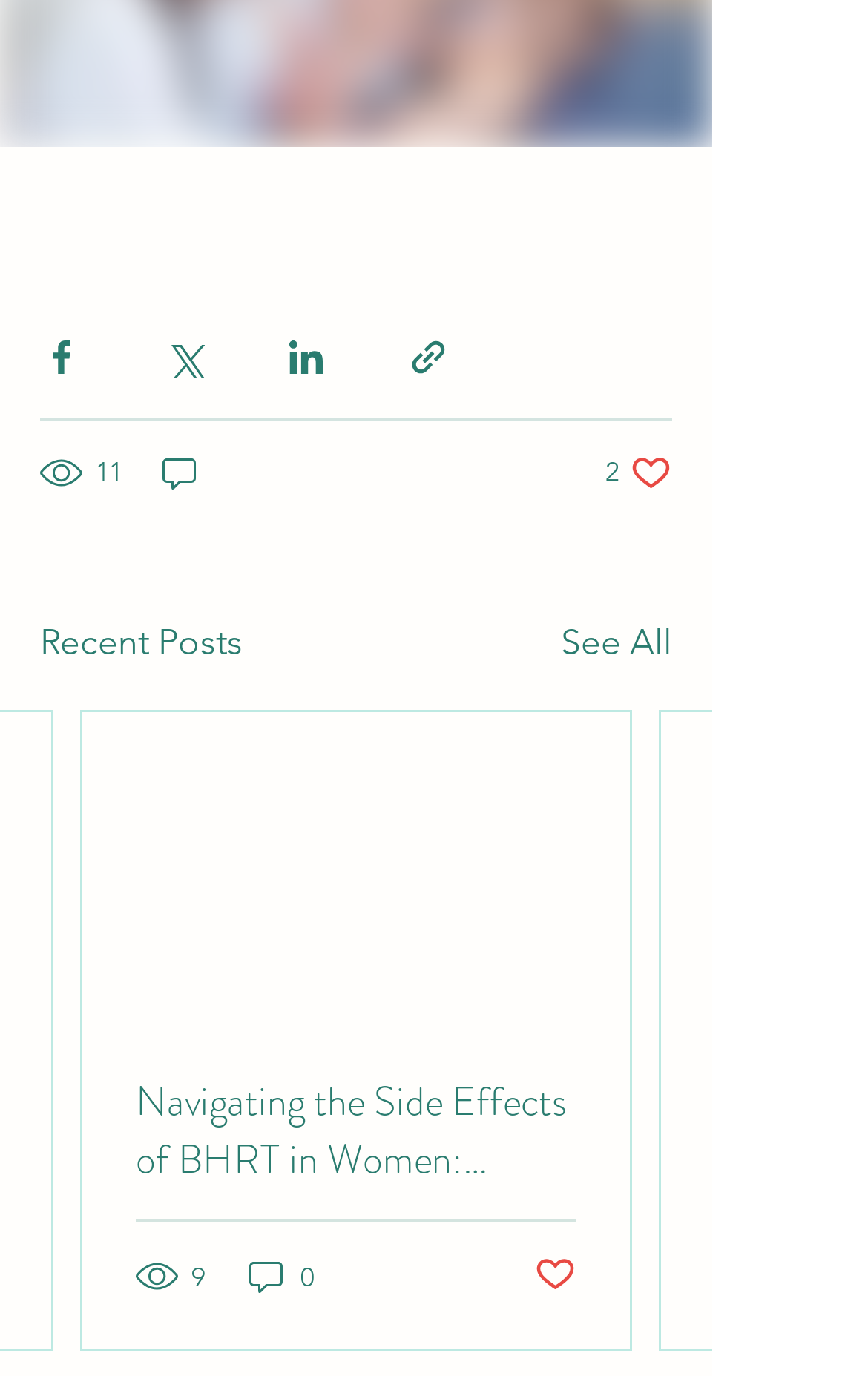Identify the bounding box coordinates of the clickable region necessary to fulfill the following instruction: "Read the article". The bounding box coordinates should be four float numbers between 0 and 1, i.e., [left, top, right, bottom].

[0.095, 0.517, 0.726, 0.741]